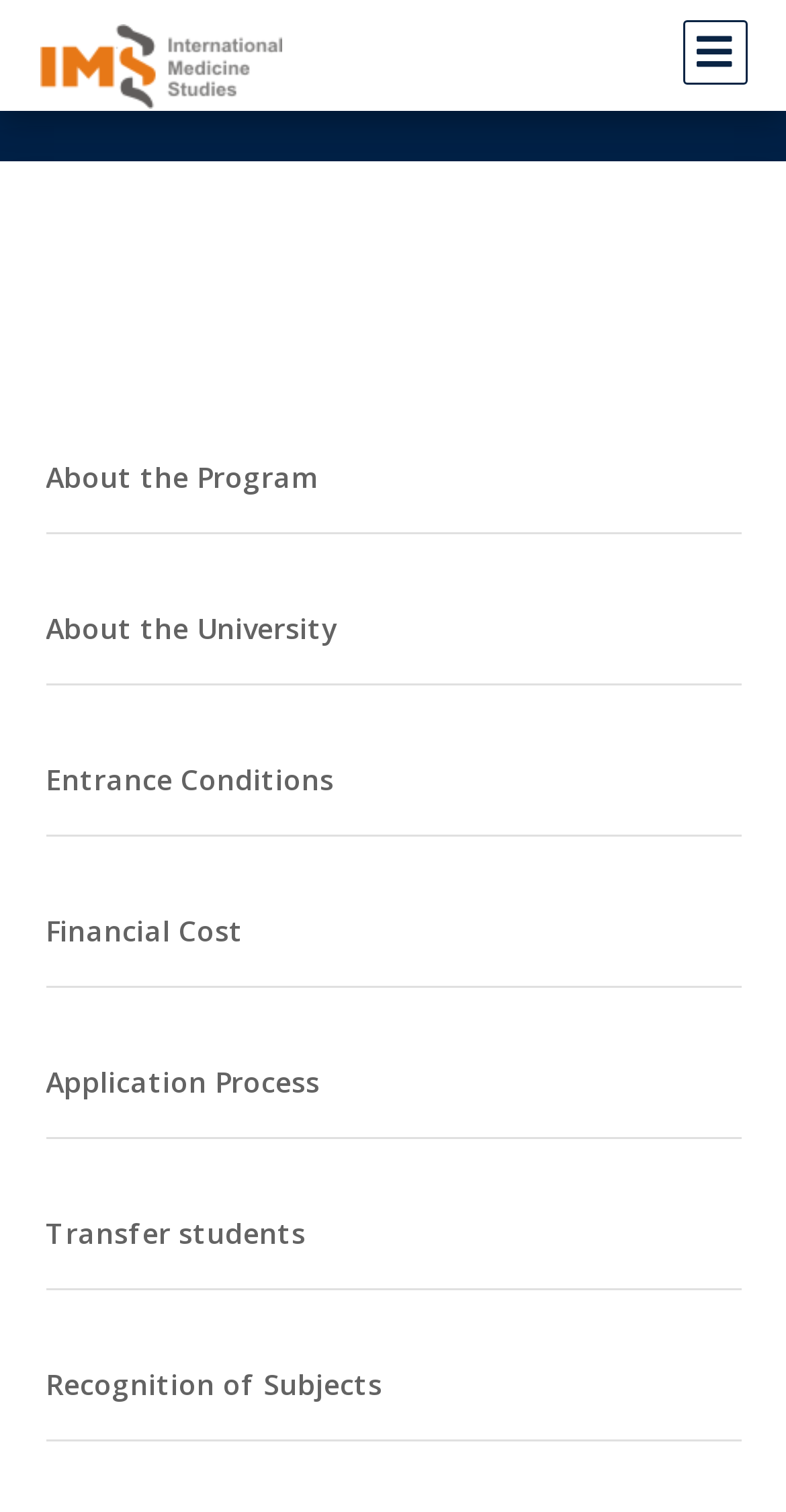Point out the bounding box coordinates of the section to click in order to follow this instruction: "visit IMS - International Medicine Studies".

[0.05, 0.025, 0.358, 0.052]